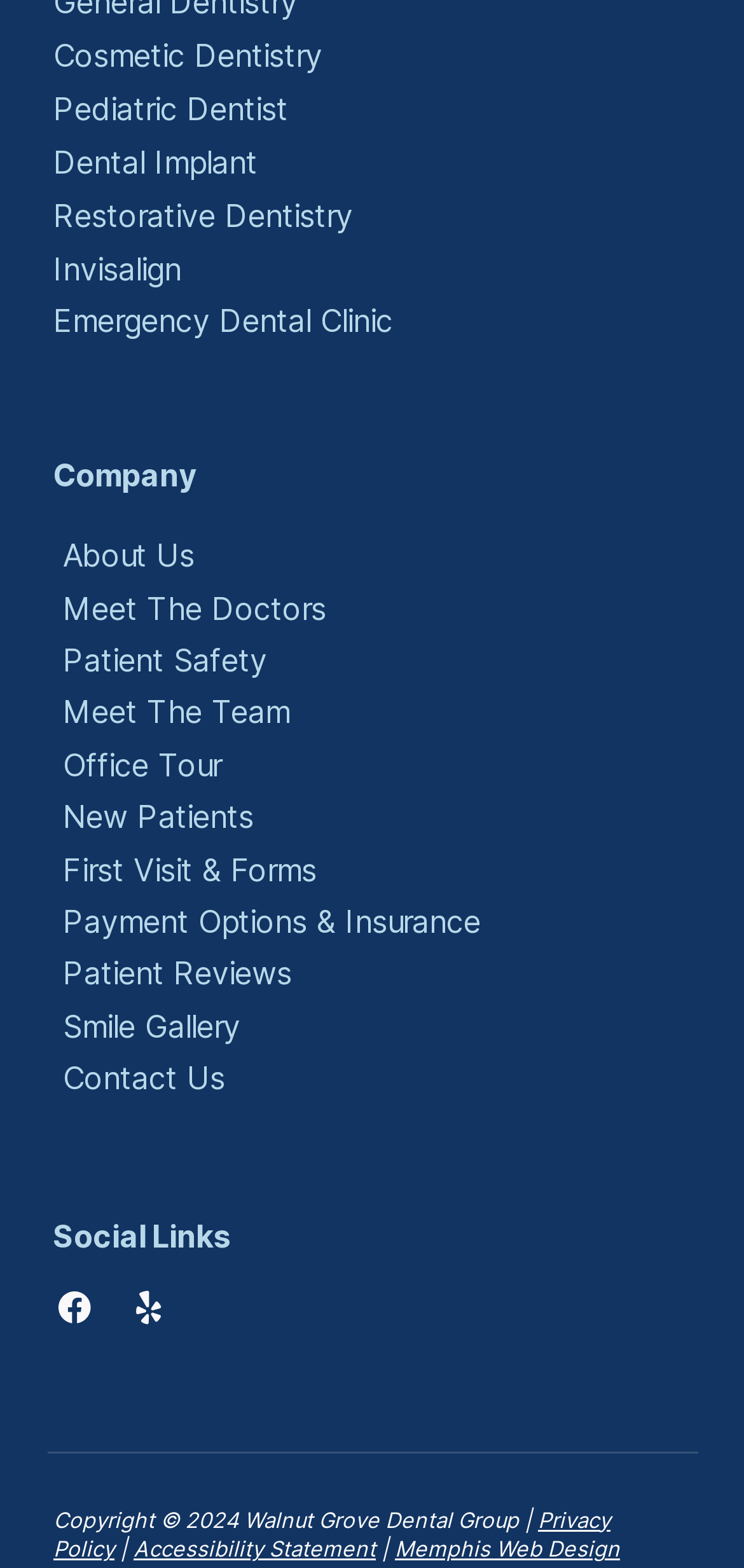Utilize the details in the image to thoroughly answer the following question: How can I contact Walnut Grove Dental Group?

The 'Contact Us' link is provided on the webpage, which suggests that it can be used to get in touch with Walnut Grove Dental Group for any inquiries or appointments.